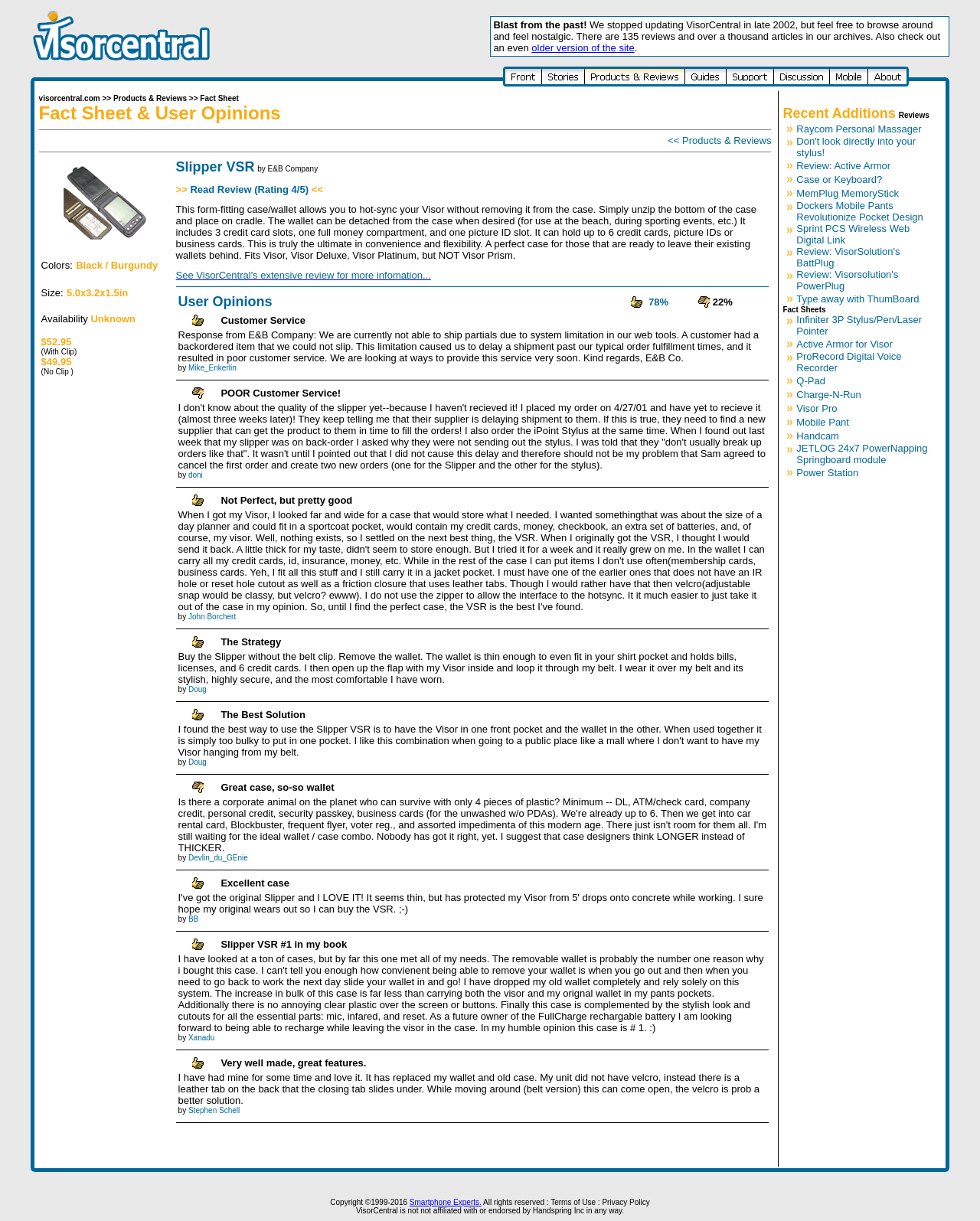What is the name of the website?
Please use the image to provide a one-word or short phrase answer.

VisorCentral.com